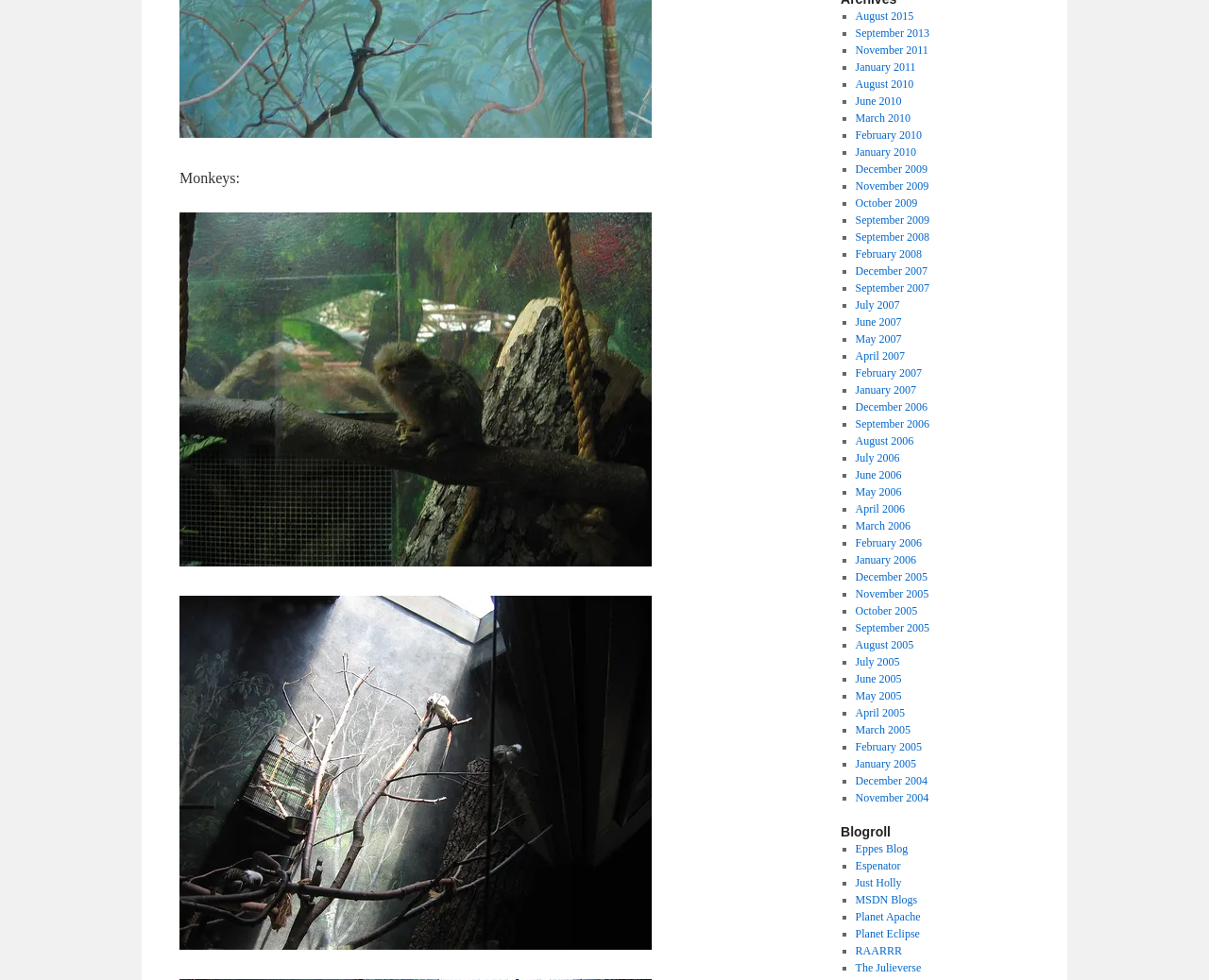Locate the bounding box coordinates of the clickable part needed for the task: "View Monkey 1".

[0.148, 0.565, 0.539, 0.581]